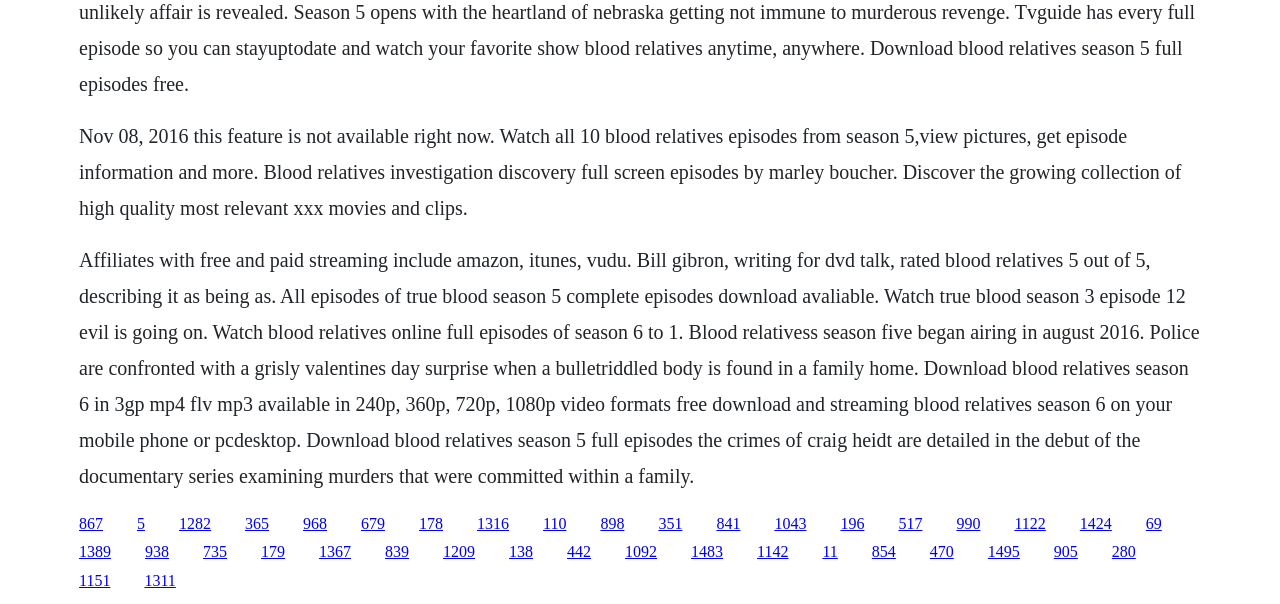Pinpoint the bounding box coordinates of the element that must be clicked to accomplish the following instruction: "Click the link to download Blood Relatives season 5 full episodes". The coordinates should be in the format of four float numbers between 0 and 1, i.e., [left, top, right, bottom].

[0.062, 0.412, 0.937, 0.806]